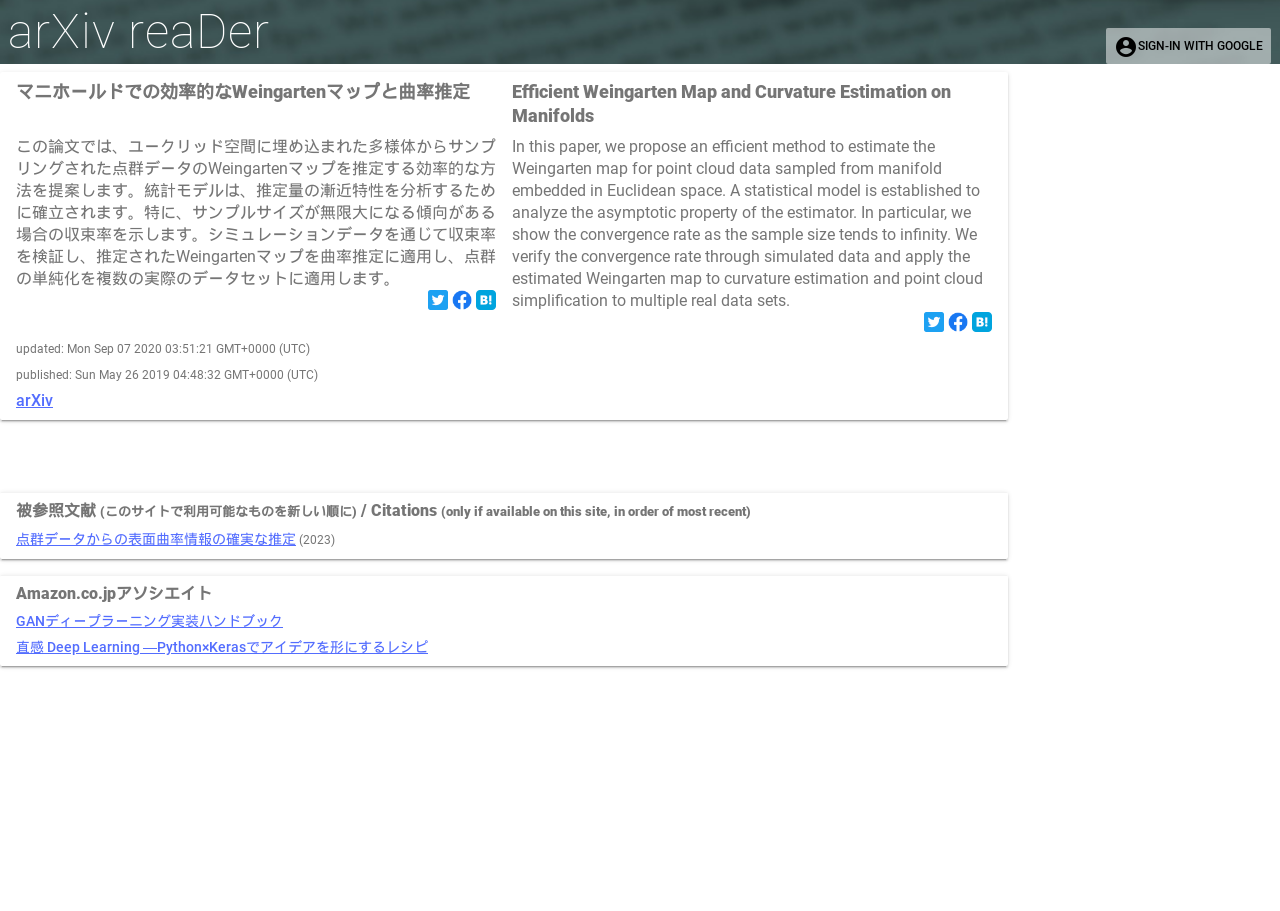Please give a succinct answer to the question in one word or phrase:
What is the topic of the research paper?

Weingarten map and curvature estimation